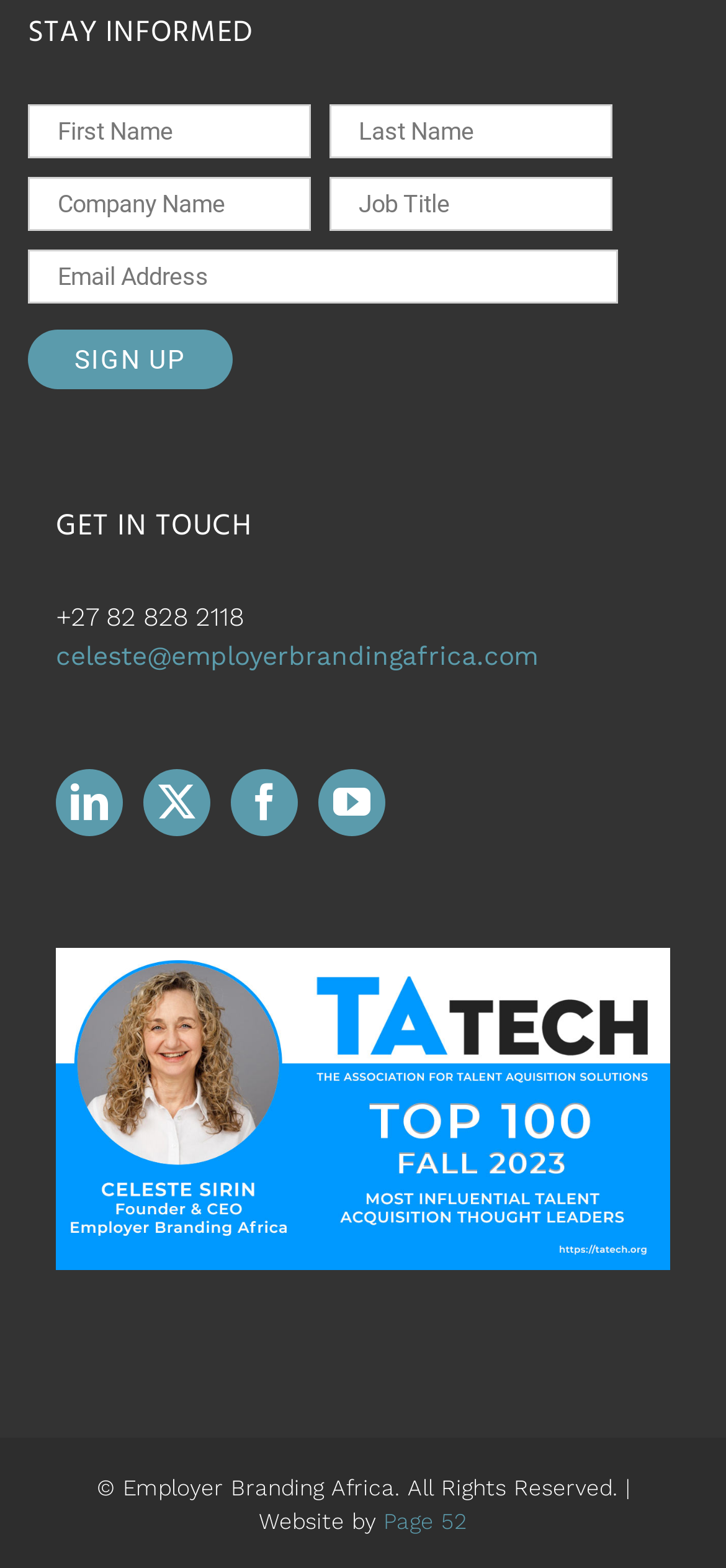Based on the element description name="FNAME" placeholder="First Name", identify the bounding box of the UI element in the given webpage screenshot. The coordinates should be in the format (top-left x, top-left y, bottom-right x, bottom-right y) and must be between 0 and 1.

[0.038, 0.067, 0.428, 0.101]